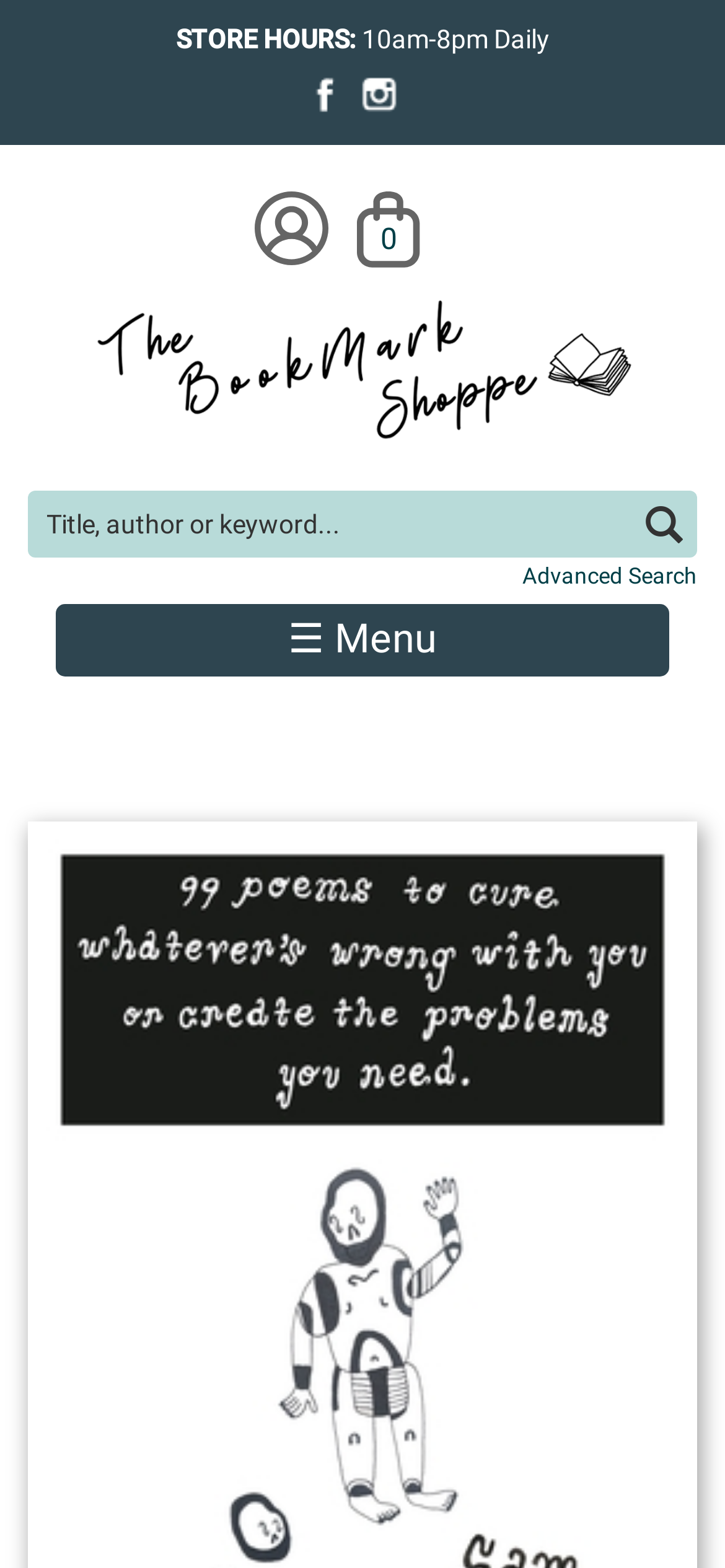Determine the bounding box coordinates of the clickable region to follow the instruction: "Click on the logo".

[0.038, 0.231, 0.962, 0.253]